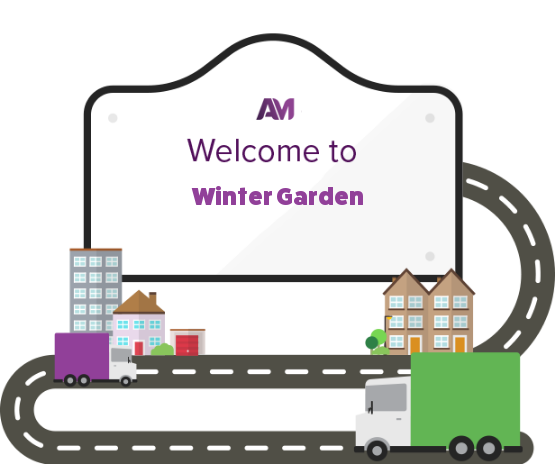Capture every detail in the image and describe it fully.

This colorful graphic showcases a welcoming sign for Winter Garden, featuring a playful and vibrant design. At the top, the logo "AM" appears prominently, signaling perhaps an affiliation with a moving or real estate service. The central text reads "Welcome to Winter Garden," highlighted in bold, inviting purple letters. Flanking the sign are cheerful illustrations of buildings and houses, representing the community. Alongside, various trucks are depicted, symbolizing moving services and the theme of transportation. A winding road beneath suggests the journey into this charming locale, creating a sense of warmth and community spirit for both residents and newcomers alike.